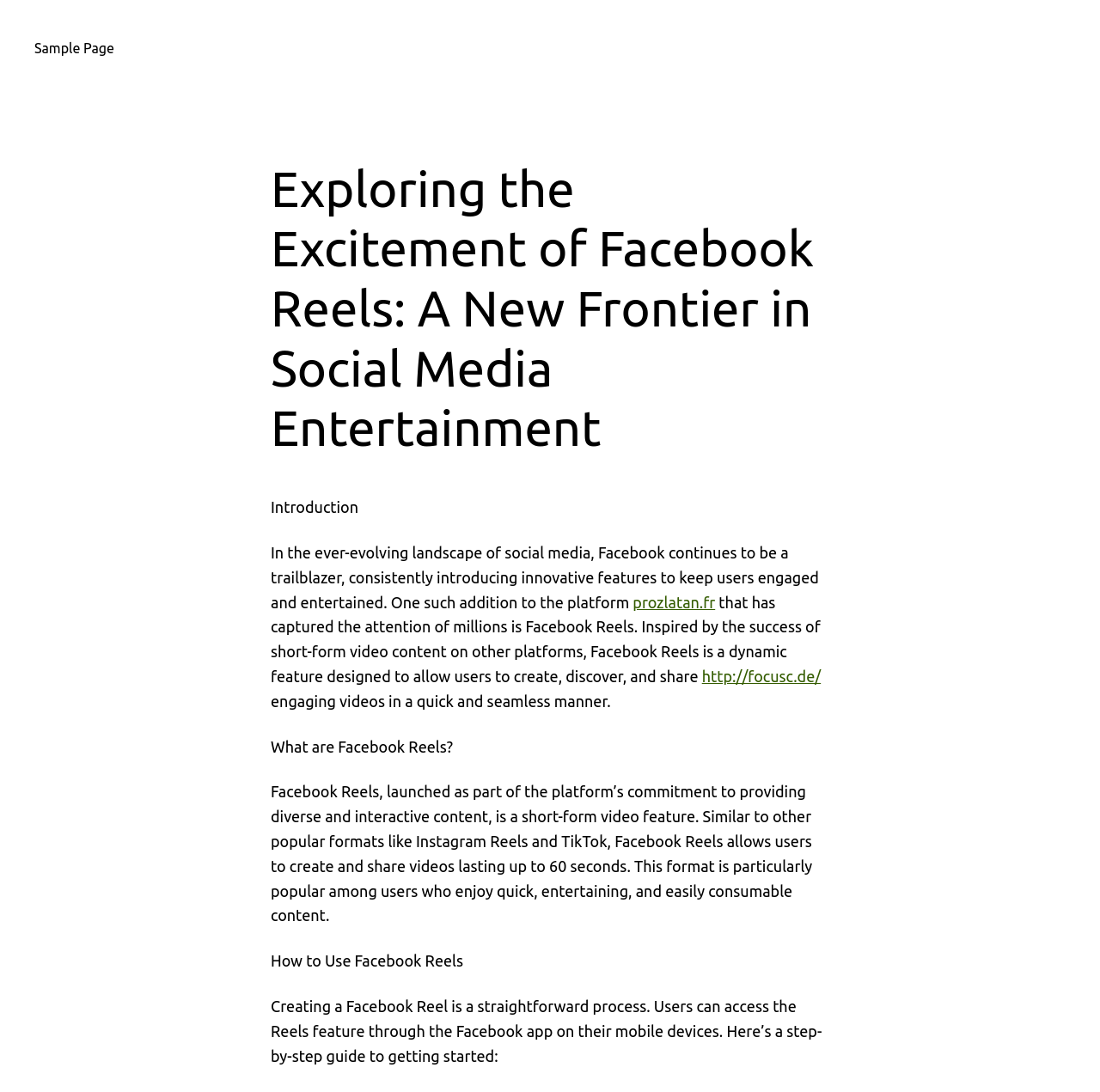Where can users access Facebook Reels?
Look at the image and answer with only one word or phrase.

Facebook app on mobile devices